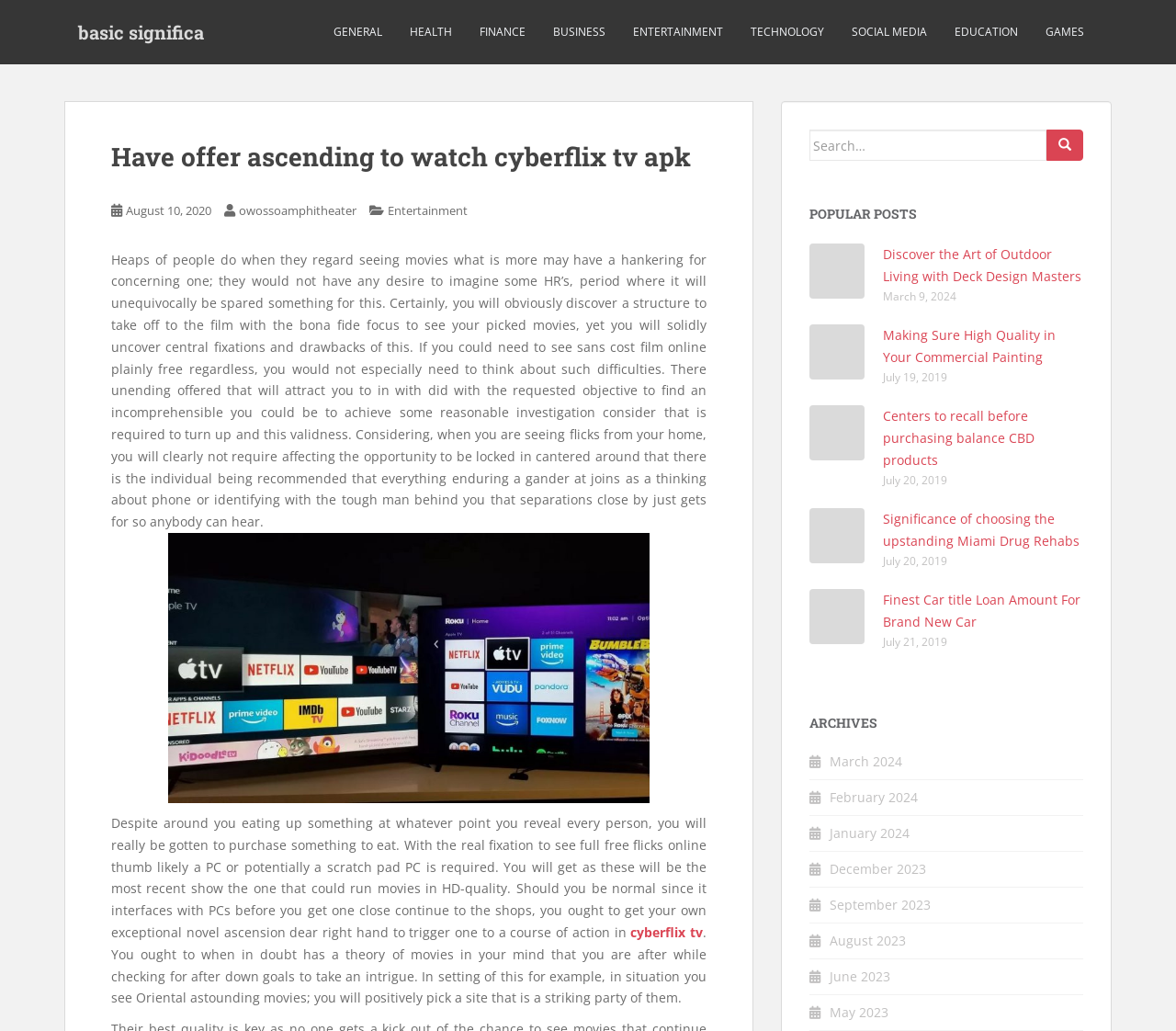Determine the bounding box coordinates for the UI element described. Format the coordinates as (top-left x, top-left y, bottom-right x, bottom-right y) and ensure all values are between 0 and 1. Element description: February 2024

[0.705, 0.764, 0.78, 0.781]